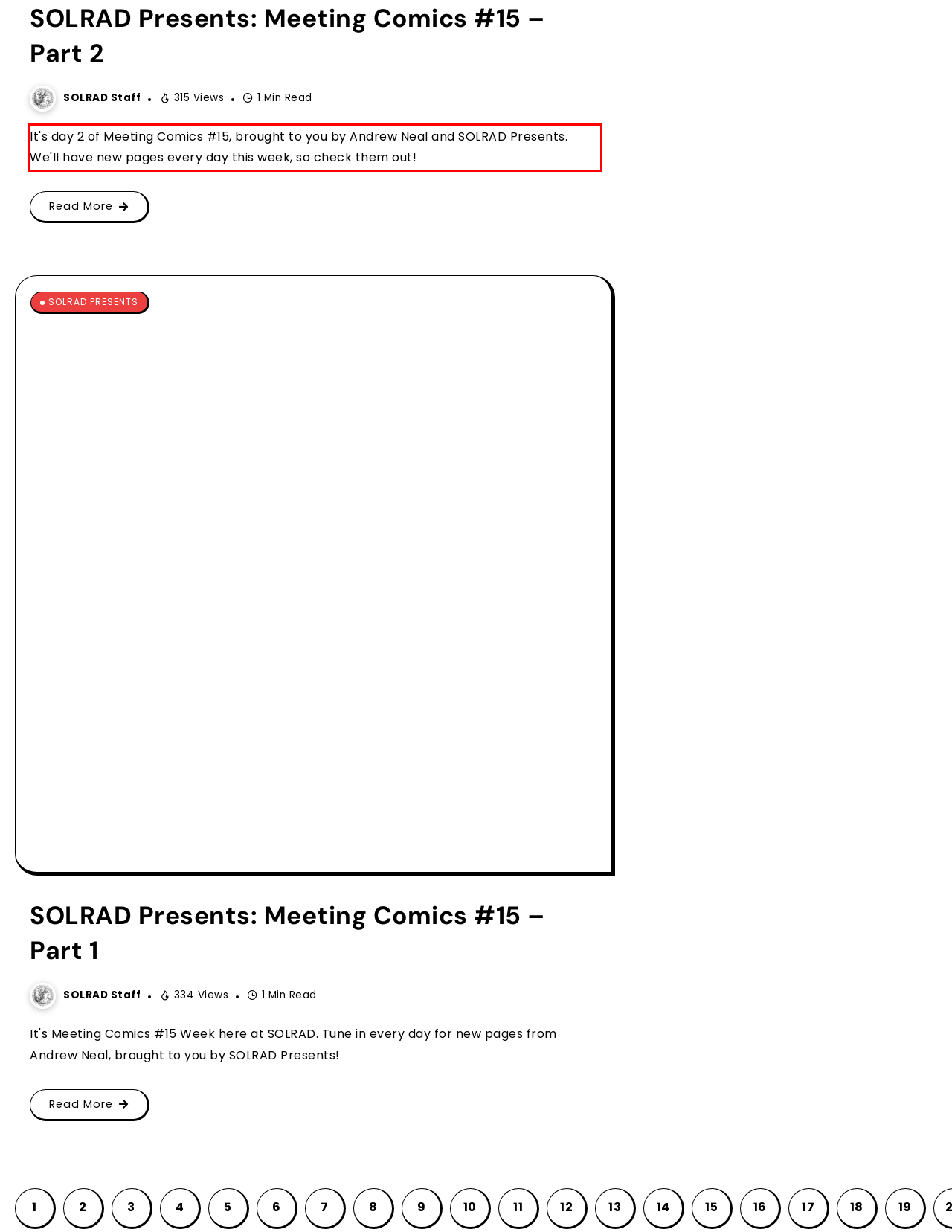View the screenshot of the webpage and identify the UI element surrounded by a red bounding box. Extract the text contained within this red bounding box.

It's day 2 of Meeting Comics #15, brought to you by Andrew Neal and SOLRAD Presents. We'll have new pages every day this week, so check them out!